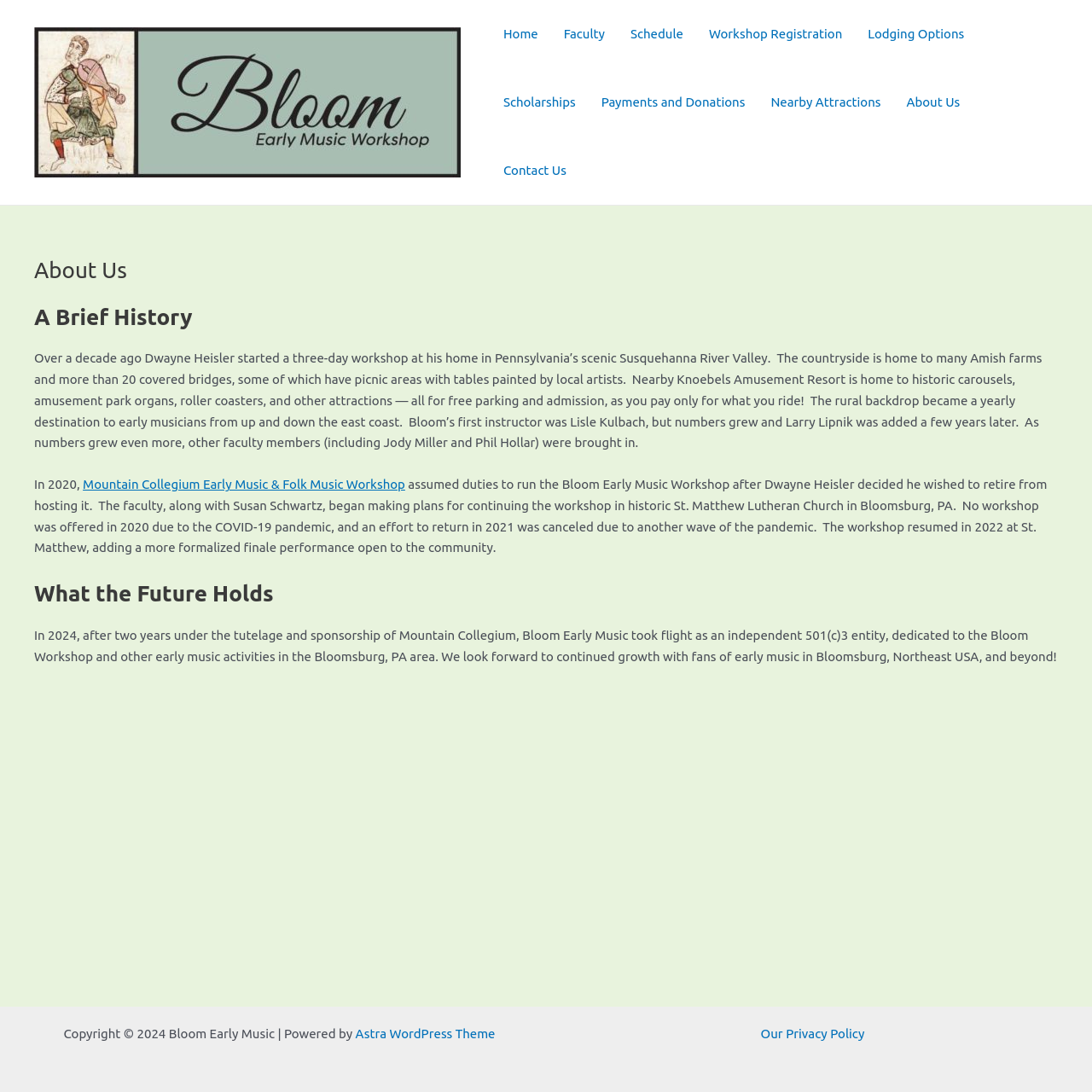Given the description of a UI element: "Our Privacy Policy", identify the bounding box coordinates of the matching element in the webpage screenshot.

[0.697, 0.94, 0.792, 0.953]